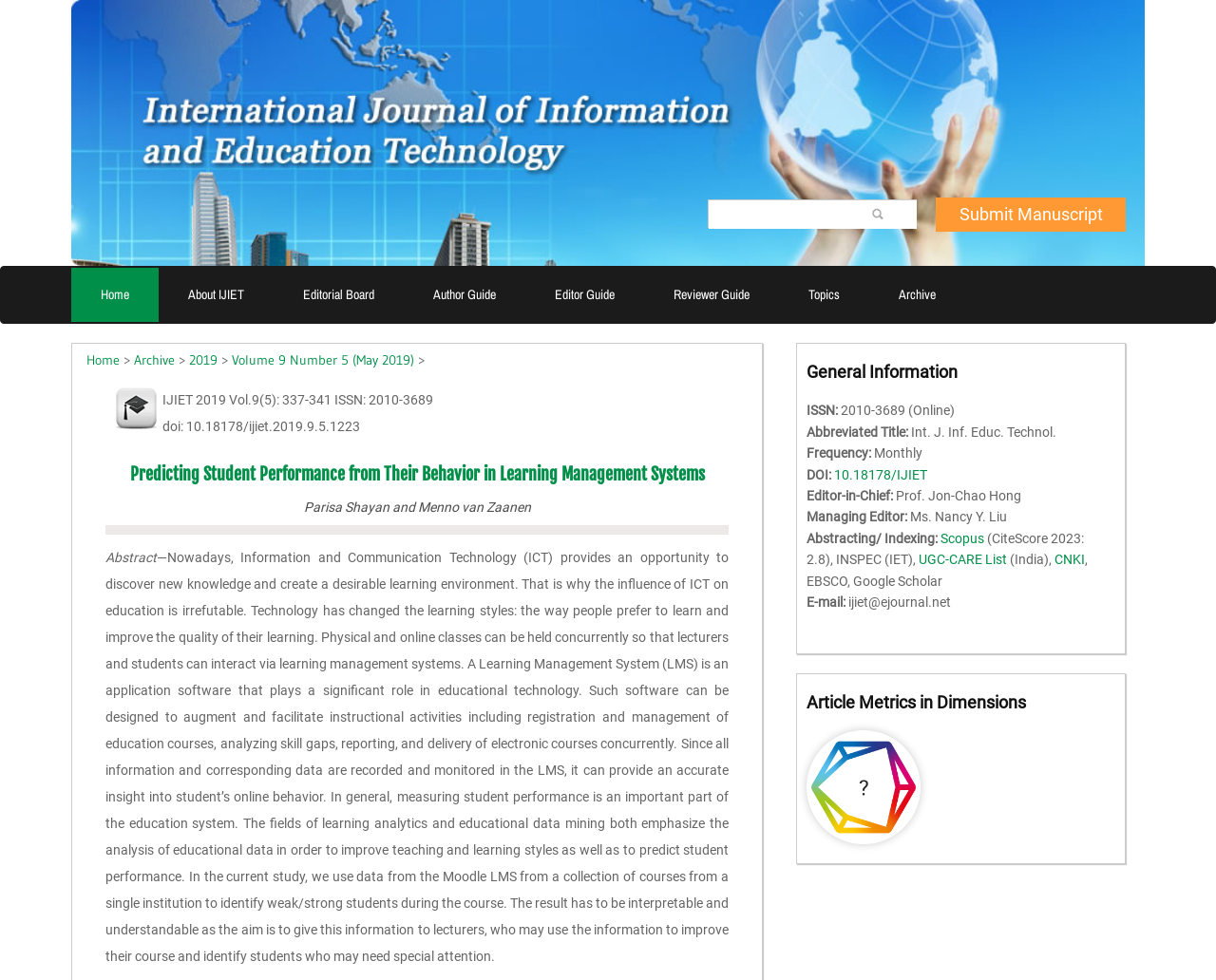Identify the bounding box coordinates of the area that should be clicked in order to complete the given instruction: "Check the article metrics in Dimensions". The bounding box coordinates should be four float numbers between 0 and 1, i.e., [left, top, right, bottom].

[0.663, 0.707, 0.917, 0.726]